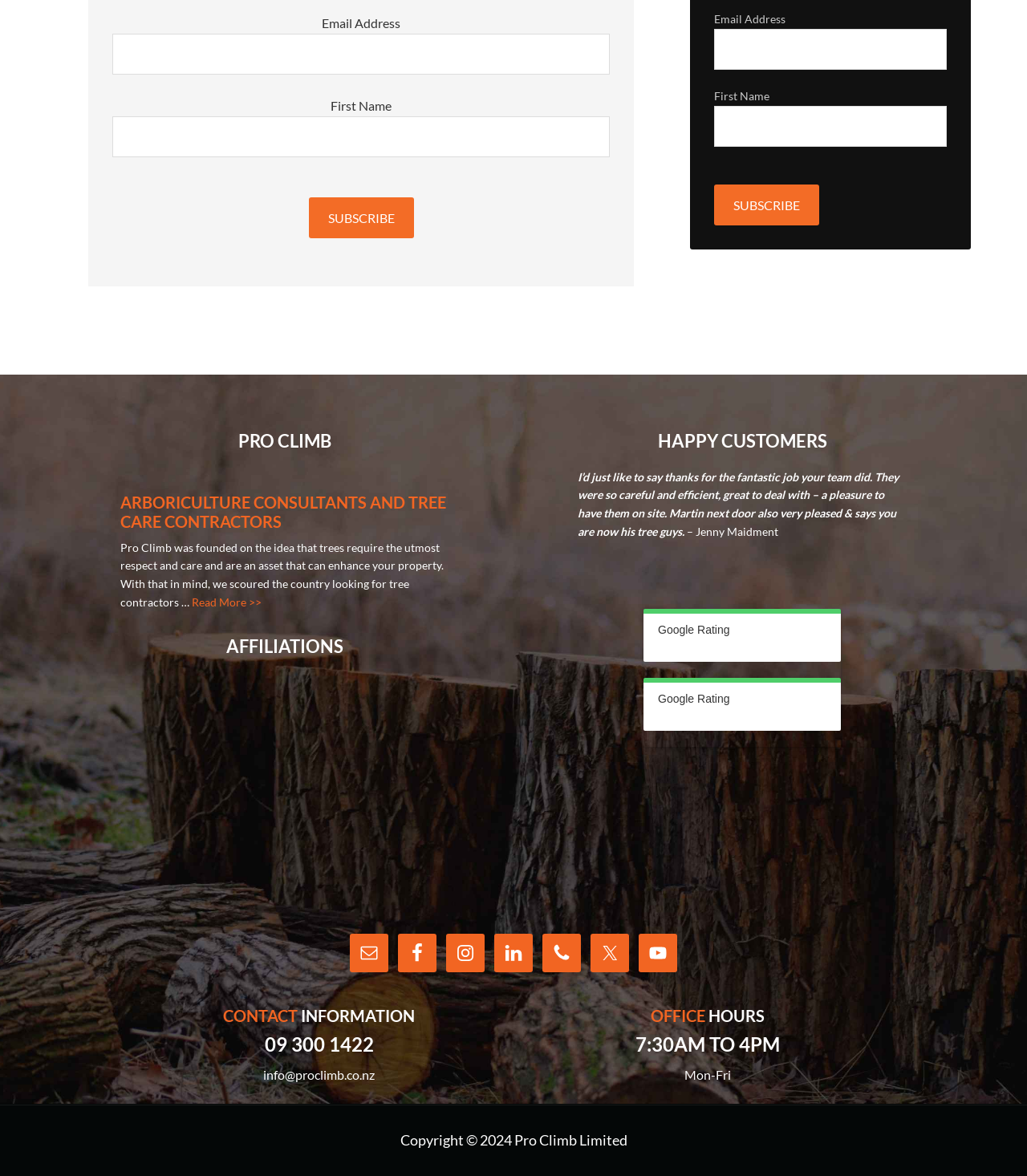Determine the bounding box coordinates of the element that should be clicked to execute the following command: "Read more about Arboriculture Consultants and Tree Care Contractors".

[0.187, 0.506, 0.255, 0.518]